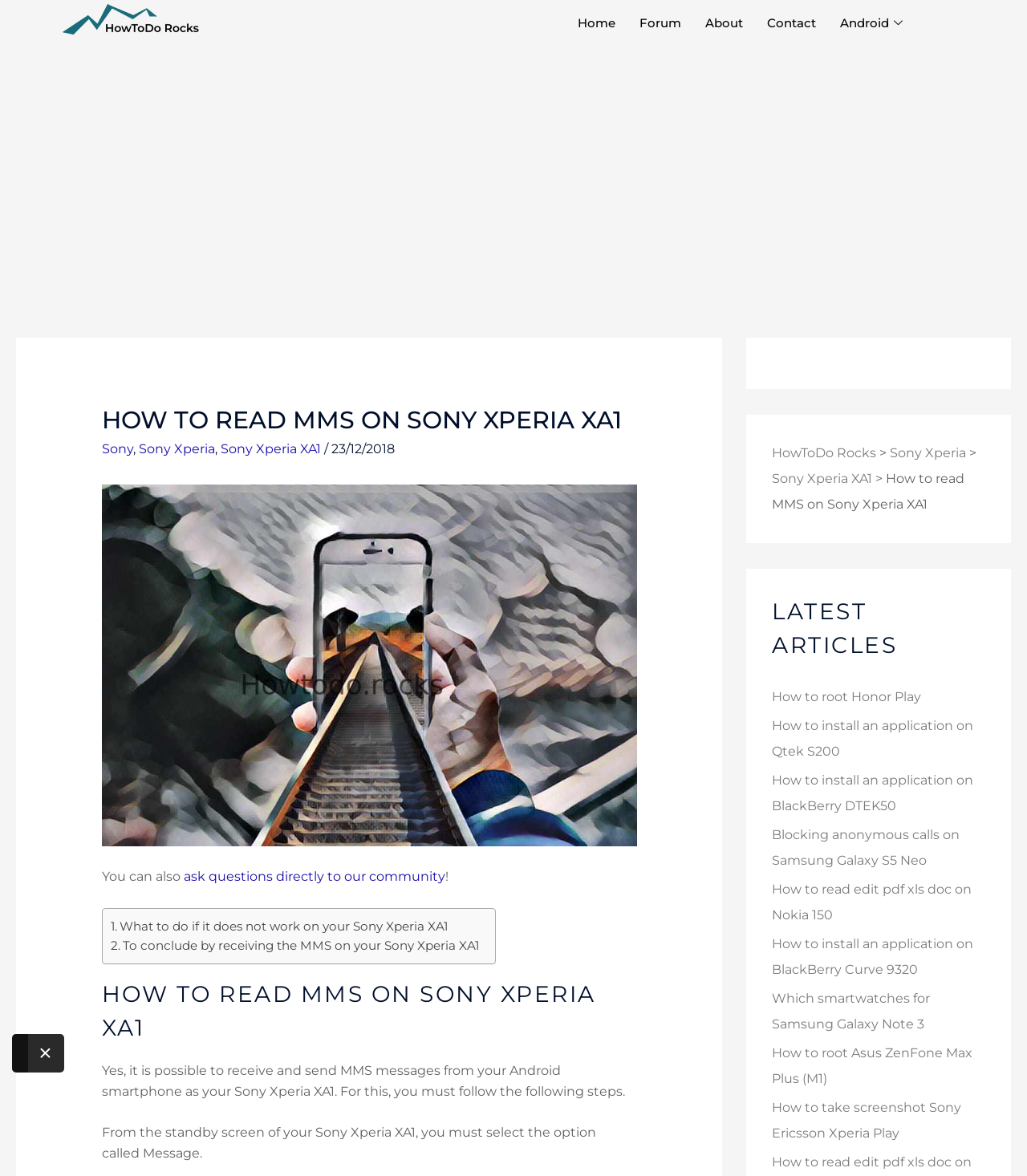Your task is to extract the text of the main heading from the webpage.

HOW TO READ MMS ON SONY XPERIA XA1